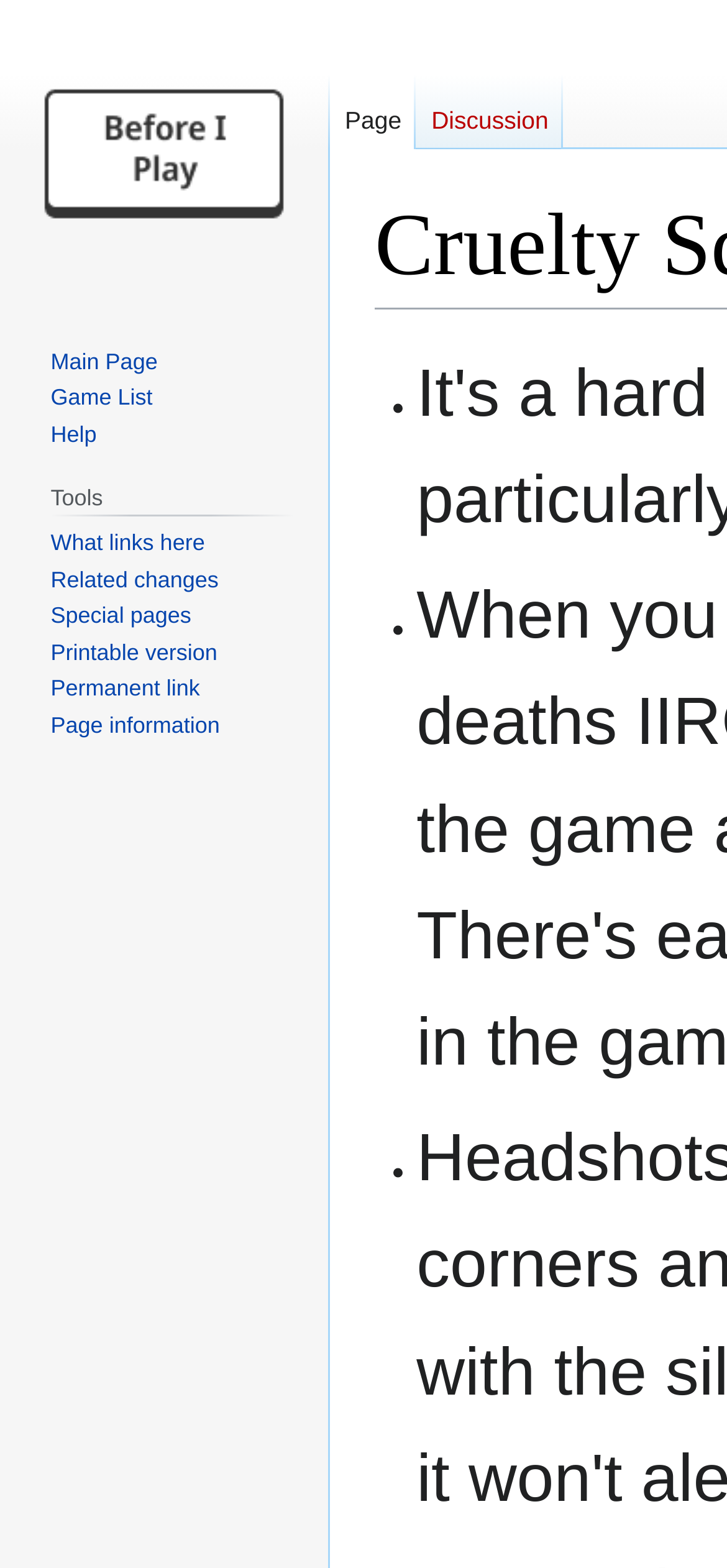How many list markers are present on the webpage?
Please provide a single word or phrase in response based on the screenshot.

3